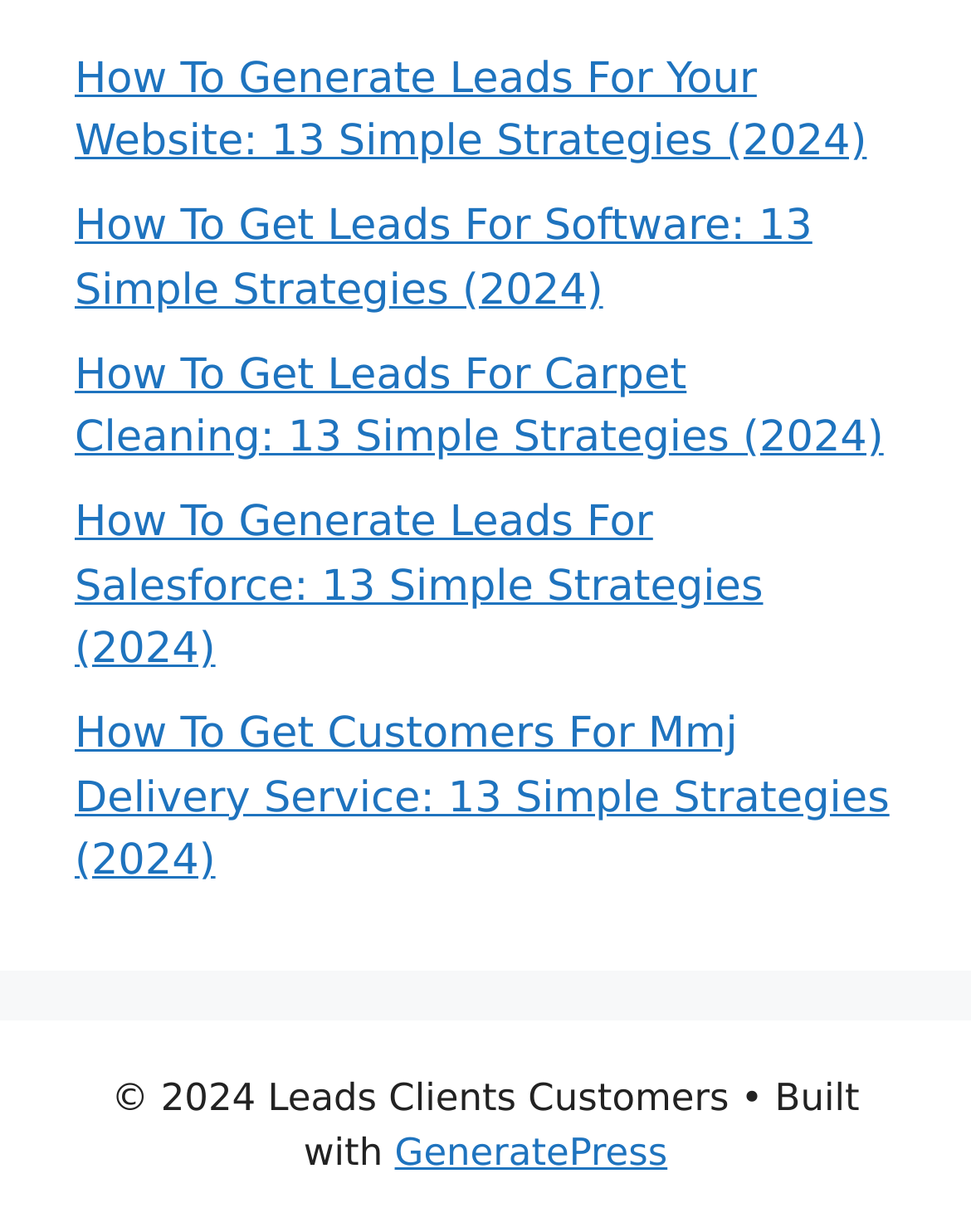What is the common theme among the links?
Based on the image, answer the question in a detailed manner.

The links on the webpage all have titles that start with 'How to' and are related to generating leads for different industries or platforms, such as websites, software, carpet cleaning, Salesforce, and MMJ delivery services. This suggests that the common theme among the links is lead generation.